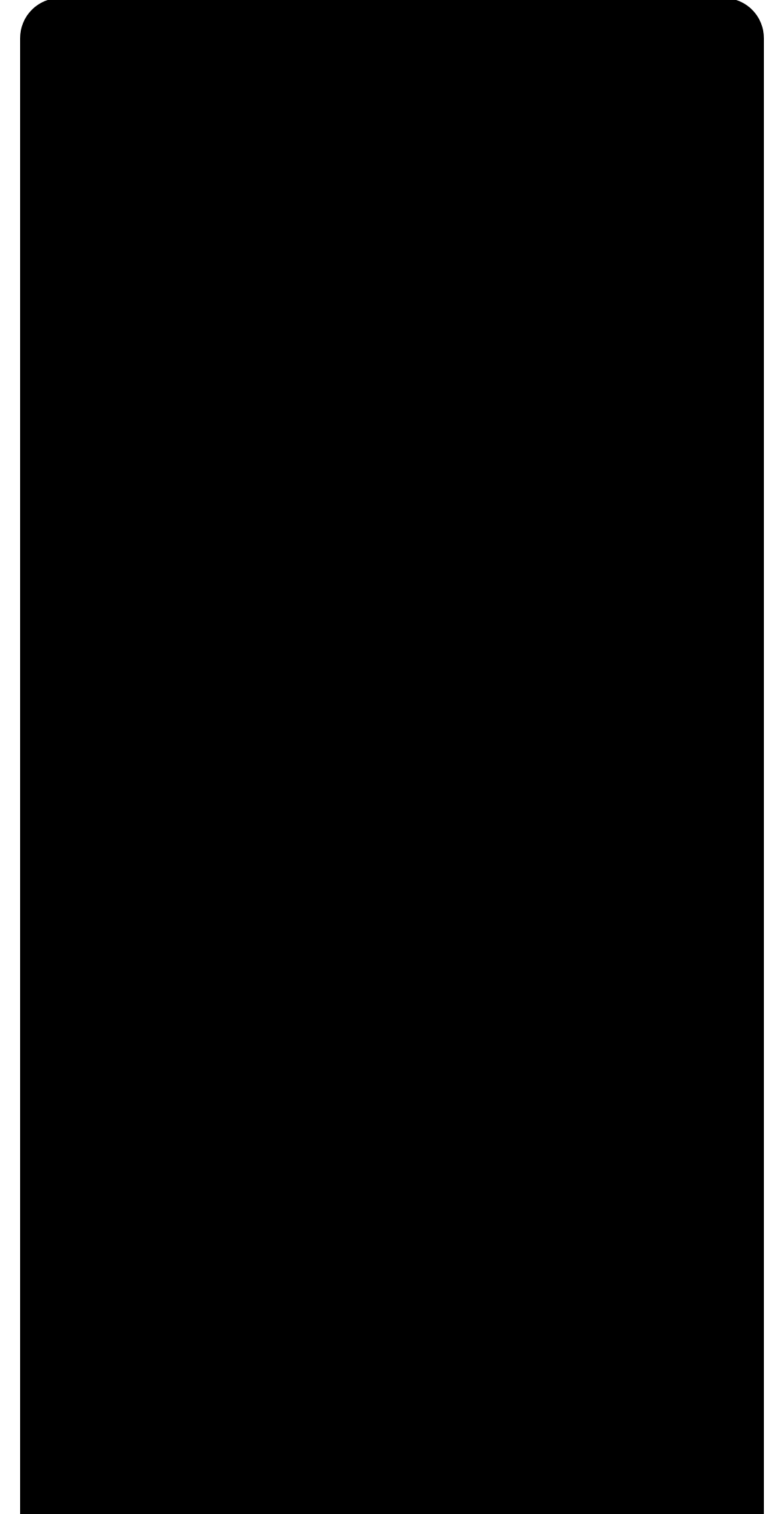Provide a short, one-word or phrase answer to the question below:
What is the name of the company?

Asia Research Partners